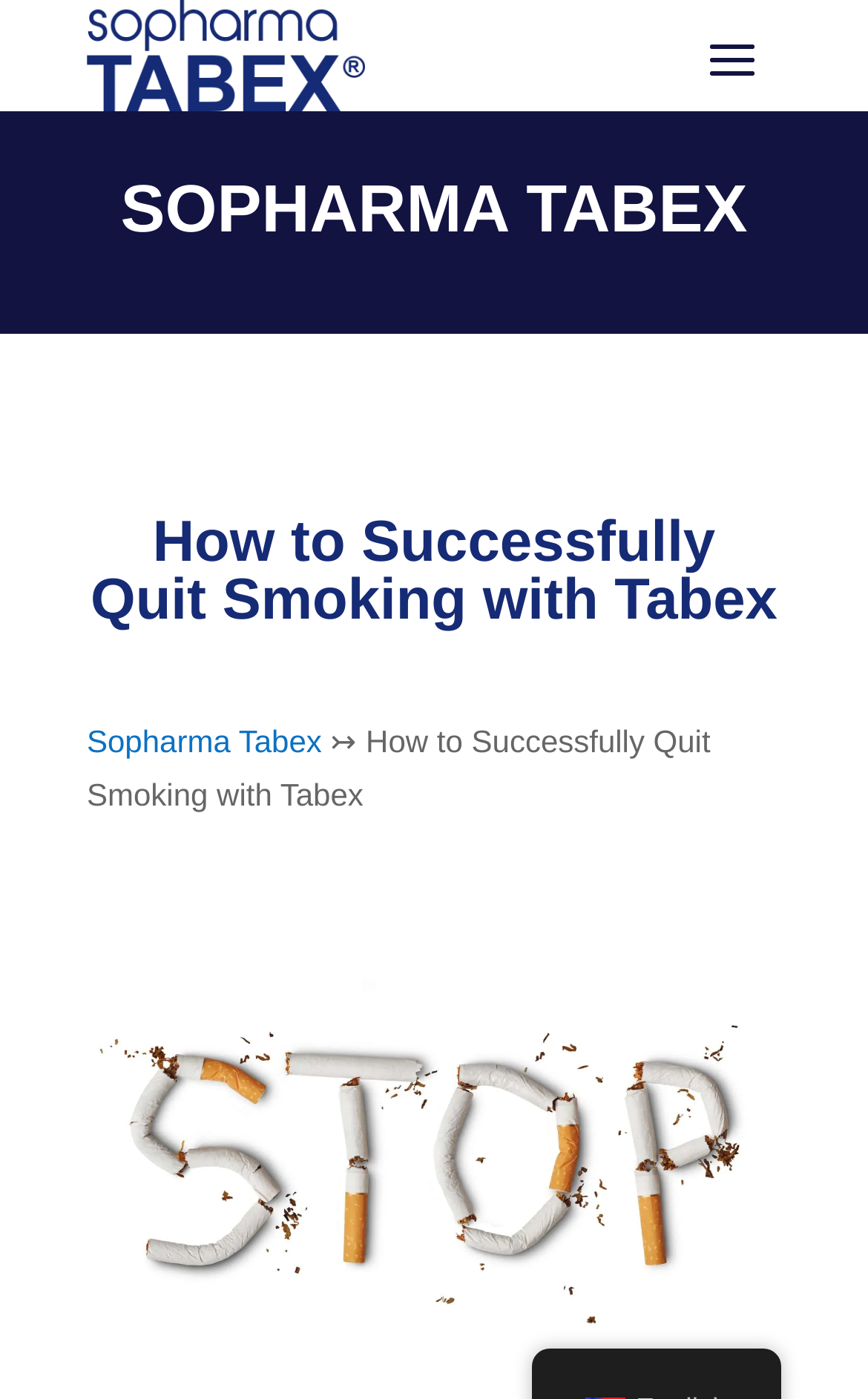Determine the bounding box coordinates of the UI element described below. Use the format (top-left x, top-left y, bottom-right x, bottom-right y) with floating point numbers between 0 and 1: Sopharma Tabex

[0.1, 0.517, 0.371, 0.542]